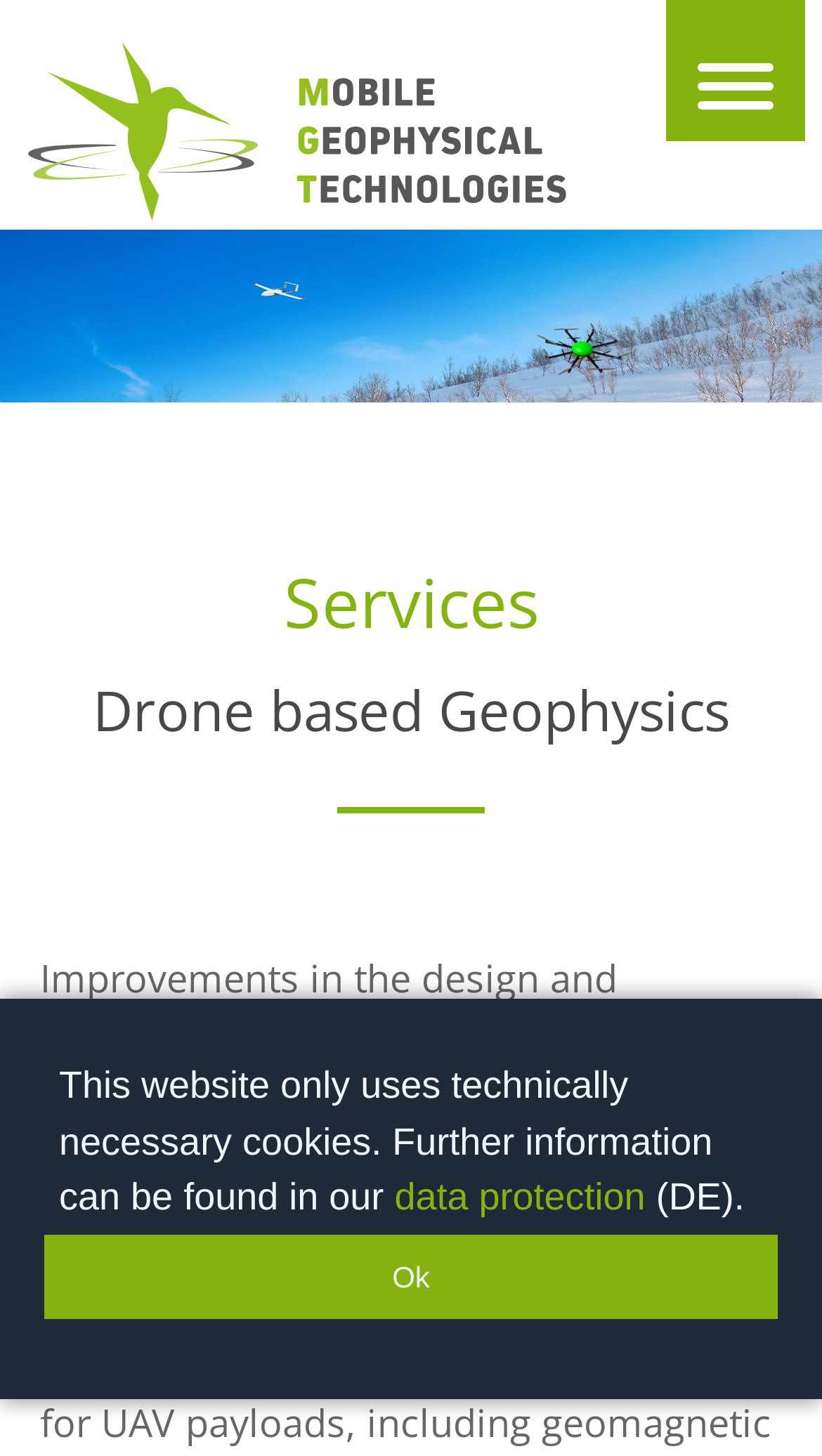Based on the image, provide a detailed response to the question:
What is the main service category?

The main service category can be found in the heading element at the top of the webpage, which is described as 'Drone based Geophysics'.